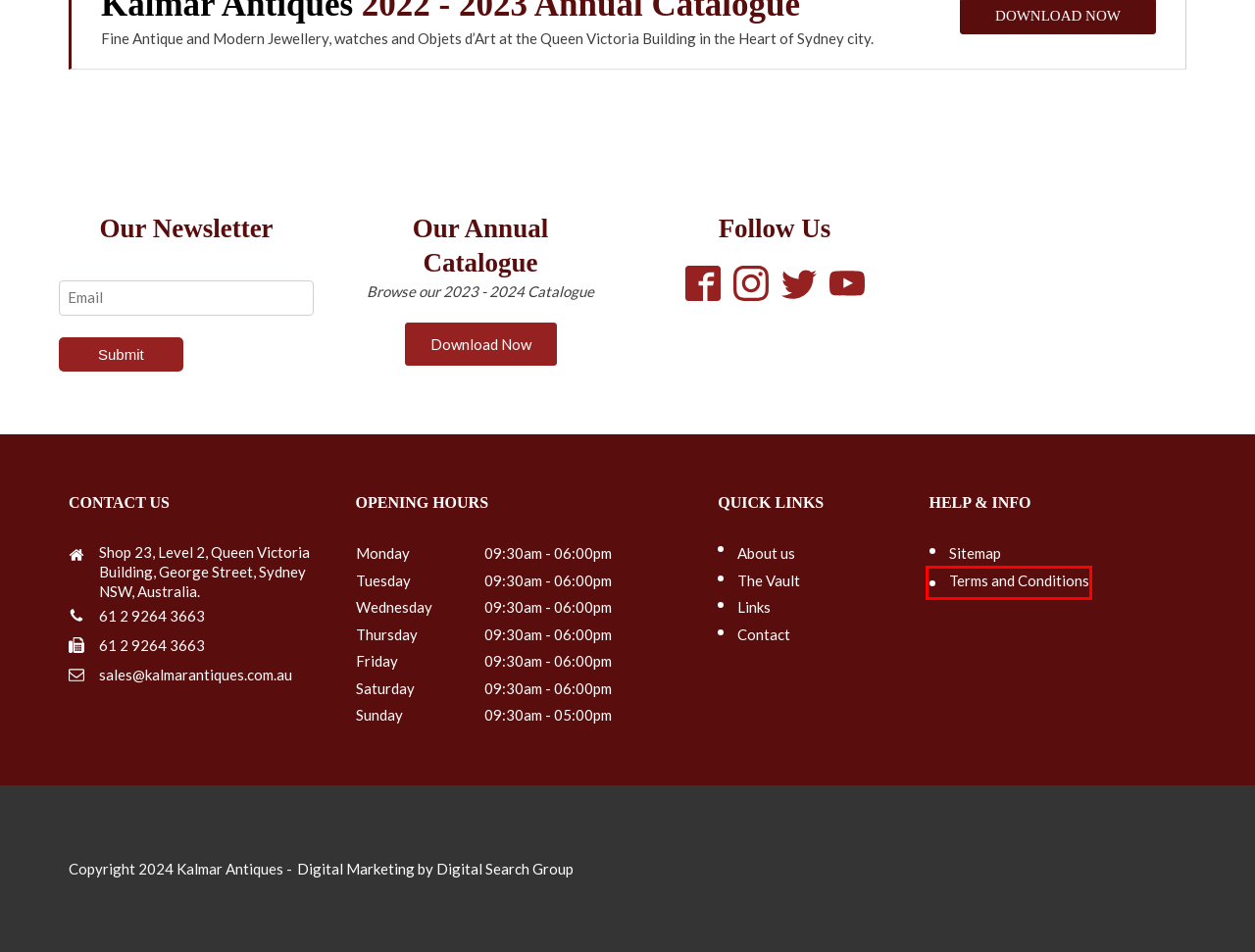Analyze the webpage screenshot with a red bounding box highlighting a UI element. Select the description that best matches the new webpage after clicking the highlighted element. Here are the options:
A. Jewellery Links, Watches Link, Vintage Watches Information Links
B. Jewellery Repairs - Kalmar Antiques
C. Digital Marketing Agency | #1 Internet Marketing Services
D. Antique OMEGA Watches | Vintage OMEGA Watches Sydney
E. Terms and Conditions - Kalmar Antiques
F. Antique Jewellery Sydney. Antique jewellery and watches
G. Mizpah Jewellery
H. Sitemap - Kalmar Antiques

E